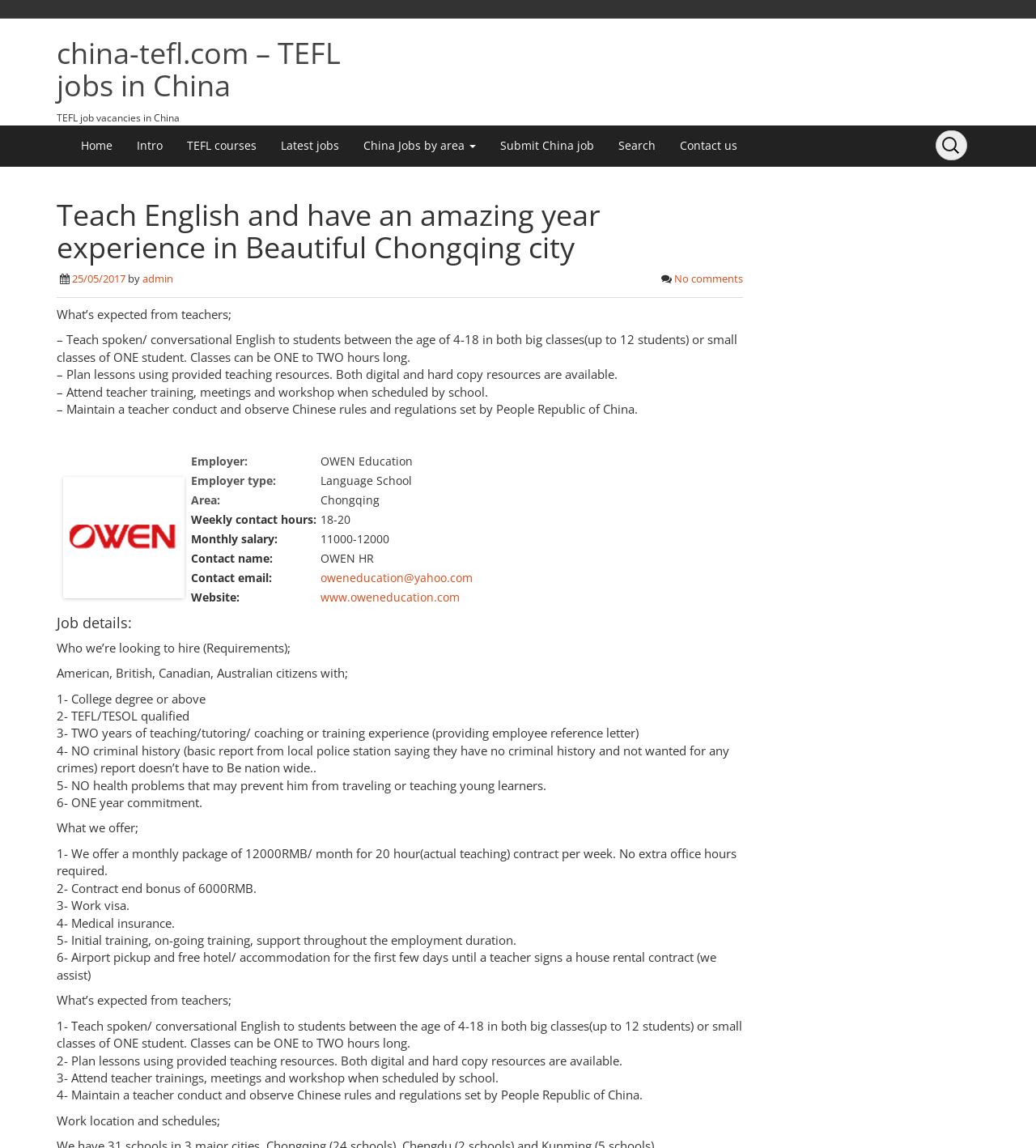Please locate the bounding box coordinates of the element that should be clicked to achieve the given instruction: "Click on the 'Home' link".

[0.066, 0.109, 0.12, 0.145]